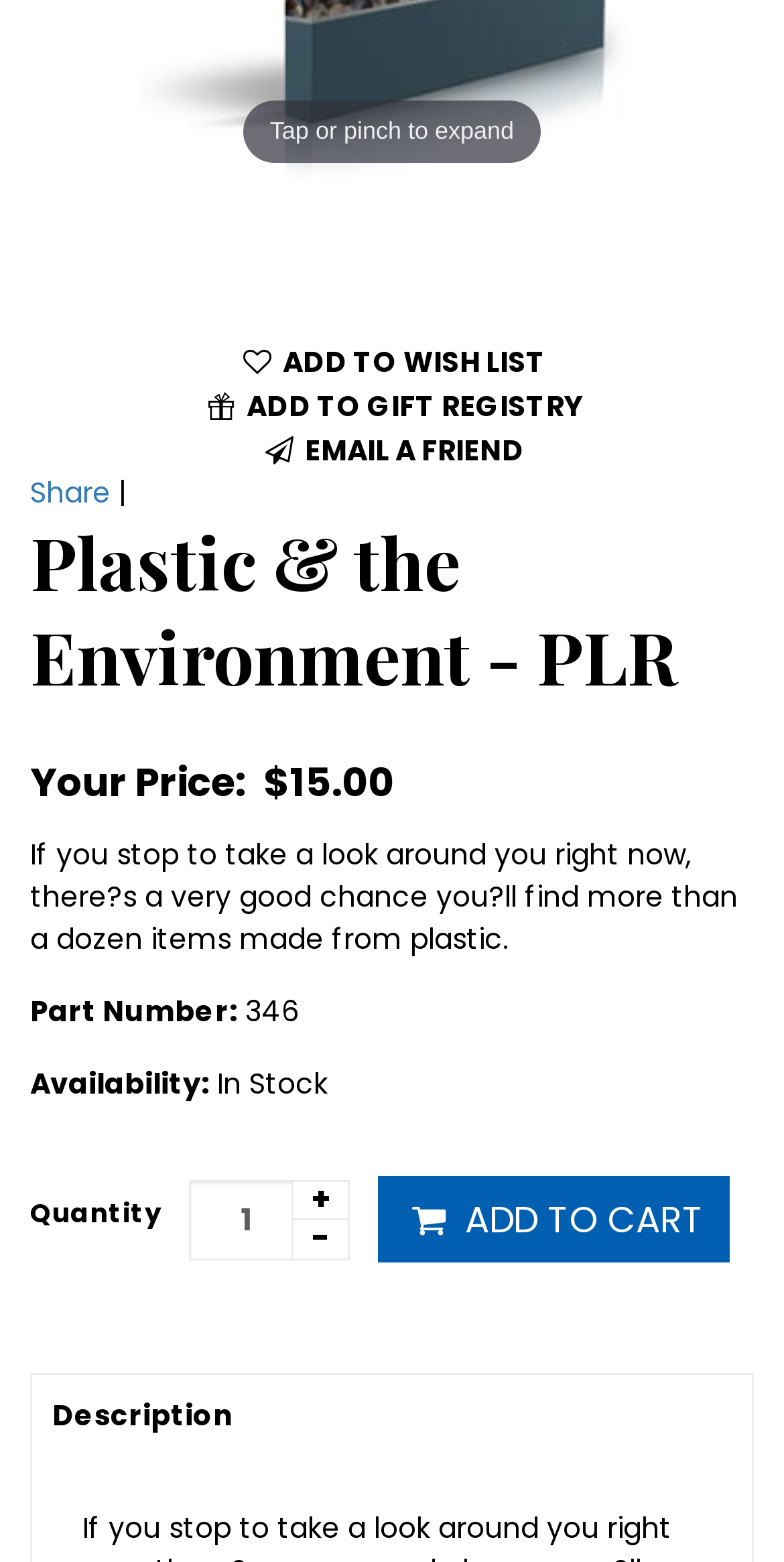Given the webpage screenshot and the description, determine the bounding box coordinates (top-left x, top-left y, bottom-right x, bottom-right y) that define the location of the UI element matching this description: -

[0.372, 0.781, 0.444, 0.805]